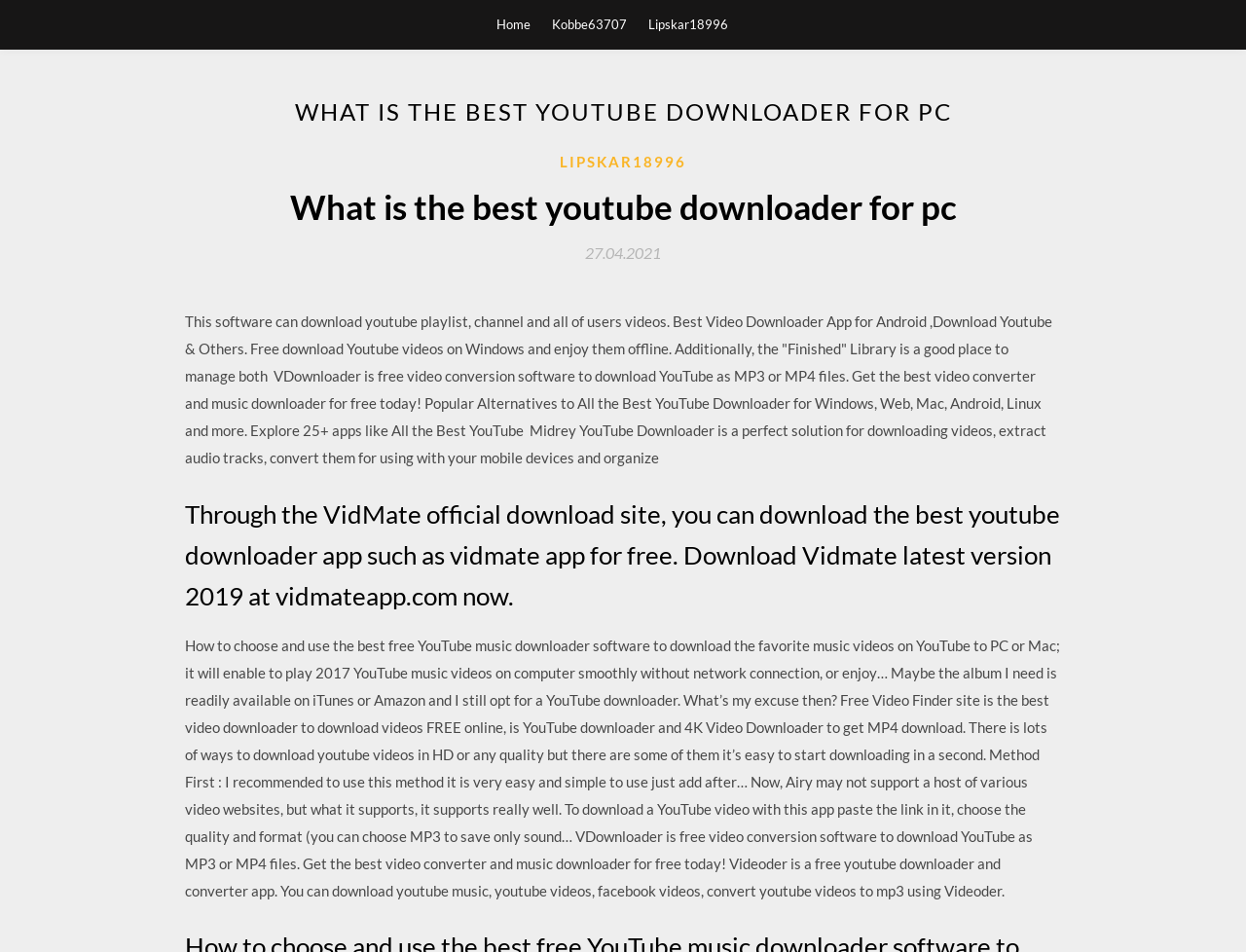Please look at the image and answer the question with a detailed explanation: What is the purpose of this website?

Based on the webpage content, it appears that the website allows users to download videos and audio from YouTube and similar services on various operating systems, including macOS, PC, and Linux, for free. The website provides information on how to choose and use the best free YouTube music downloader software and lists various alternatives to download YouTube videos.